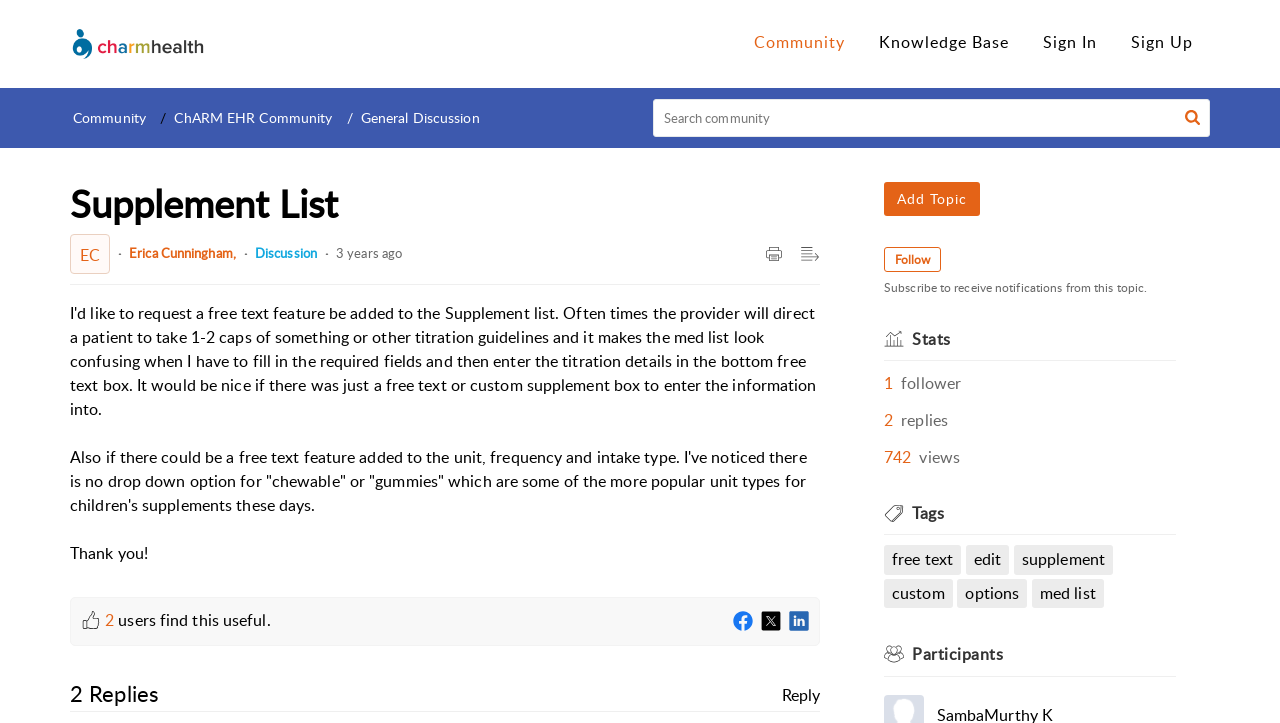Identify the bounding box coordinates of the clickable section necessary to follow the following instruction: "Follow the topic". The coordinates should be presented as four float numbers from 0 to 1, i.e., [left, top, right, bottom].

[0.691, 0.341, 0.735, 0.376]